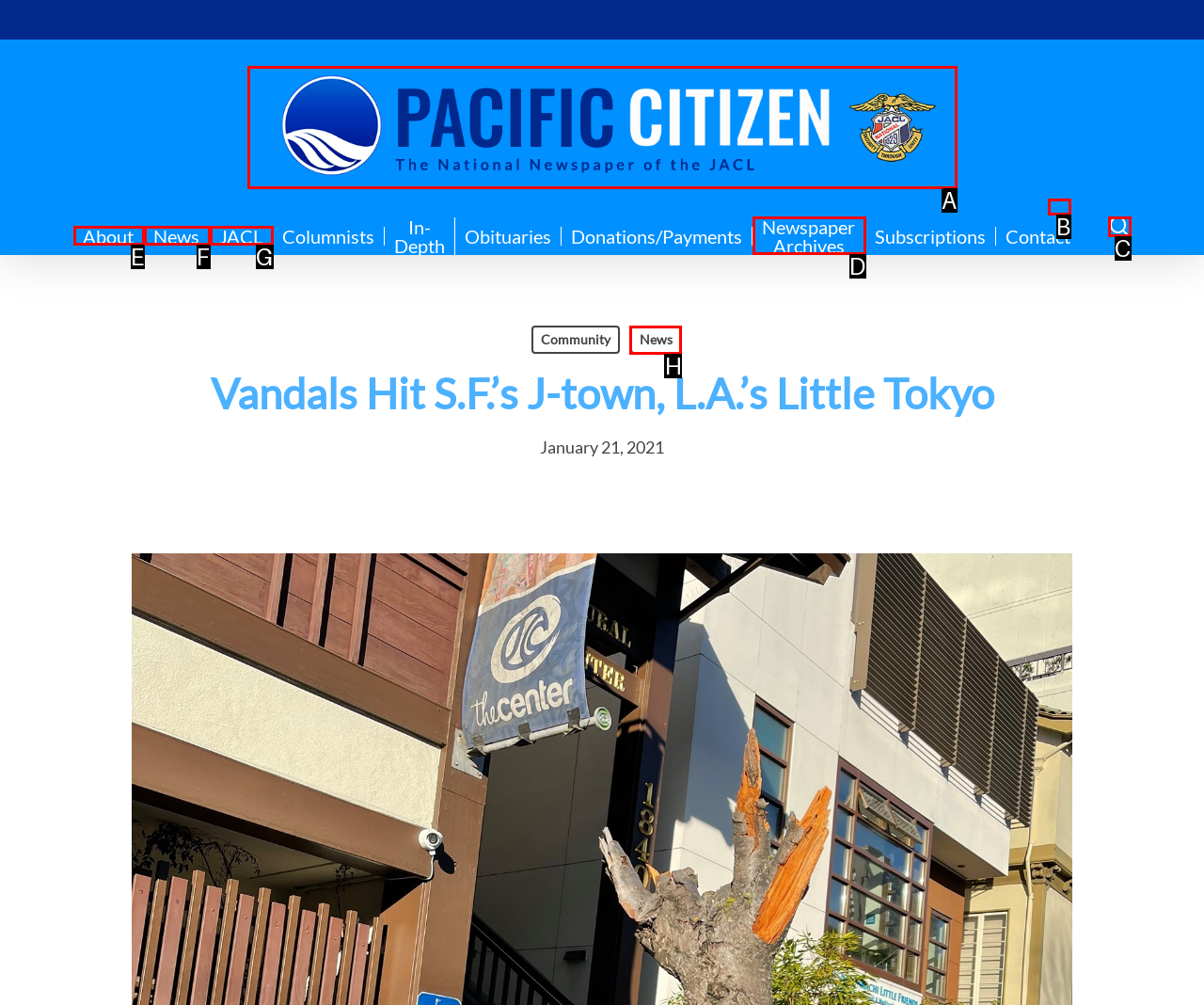Identify which HTML element should be clicked to fulfill this instruction: Check the newspaper archives Reply with the correct option's letter.

D